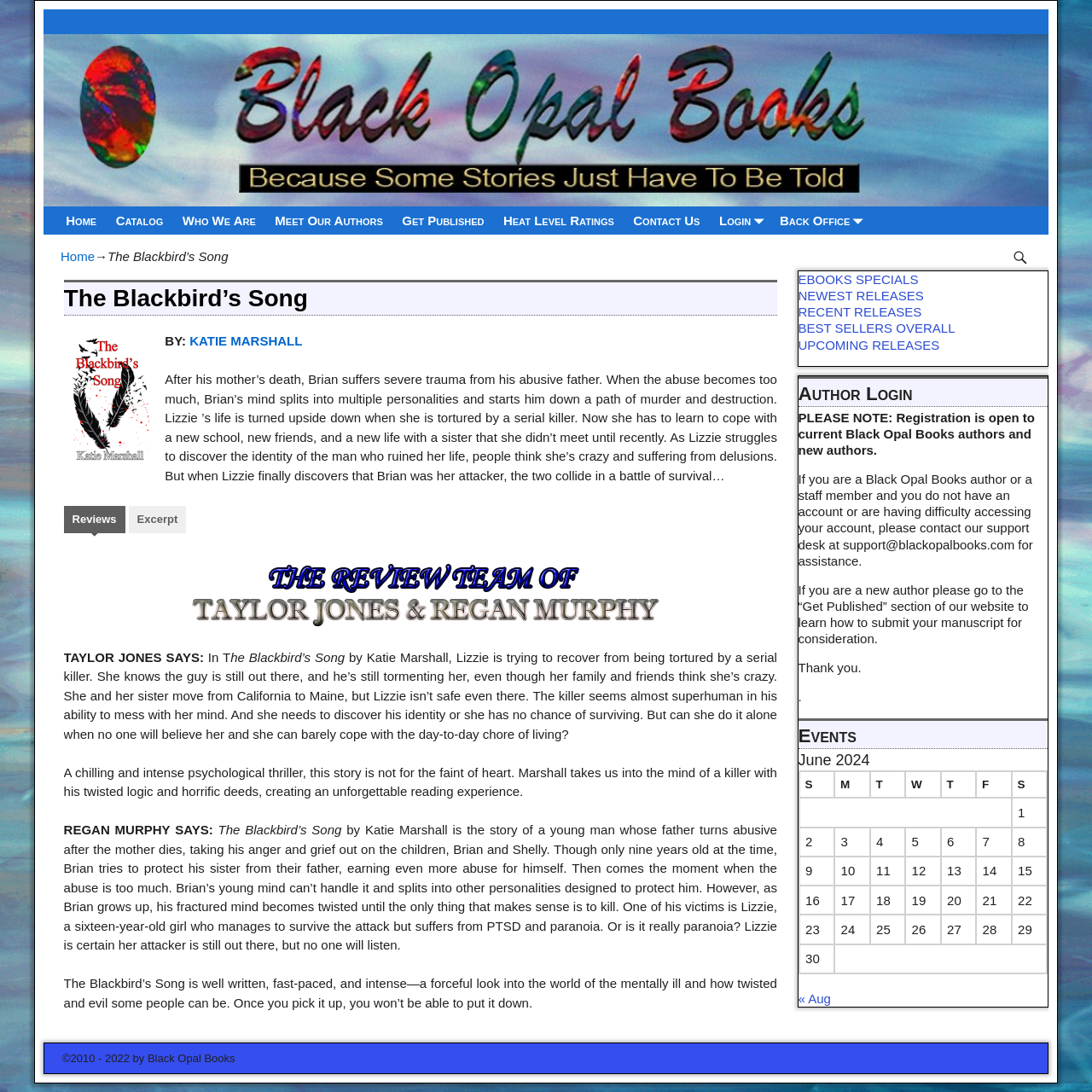Using the details from the image, please elaborate on the following question: What is the title of the book?

I found the title of the book by looking at the heading element with the text 'The Blackbird’s Song' which is located at the top of the webpage, inside the article element.